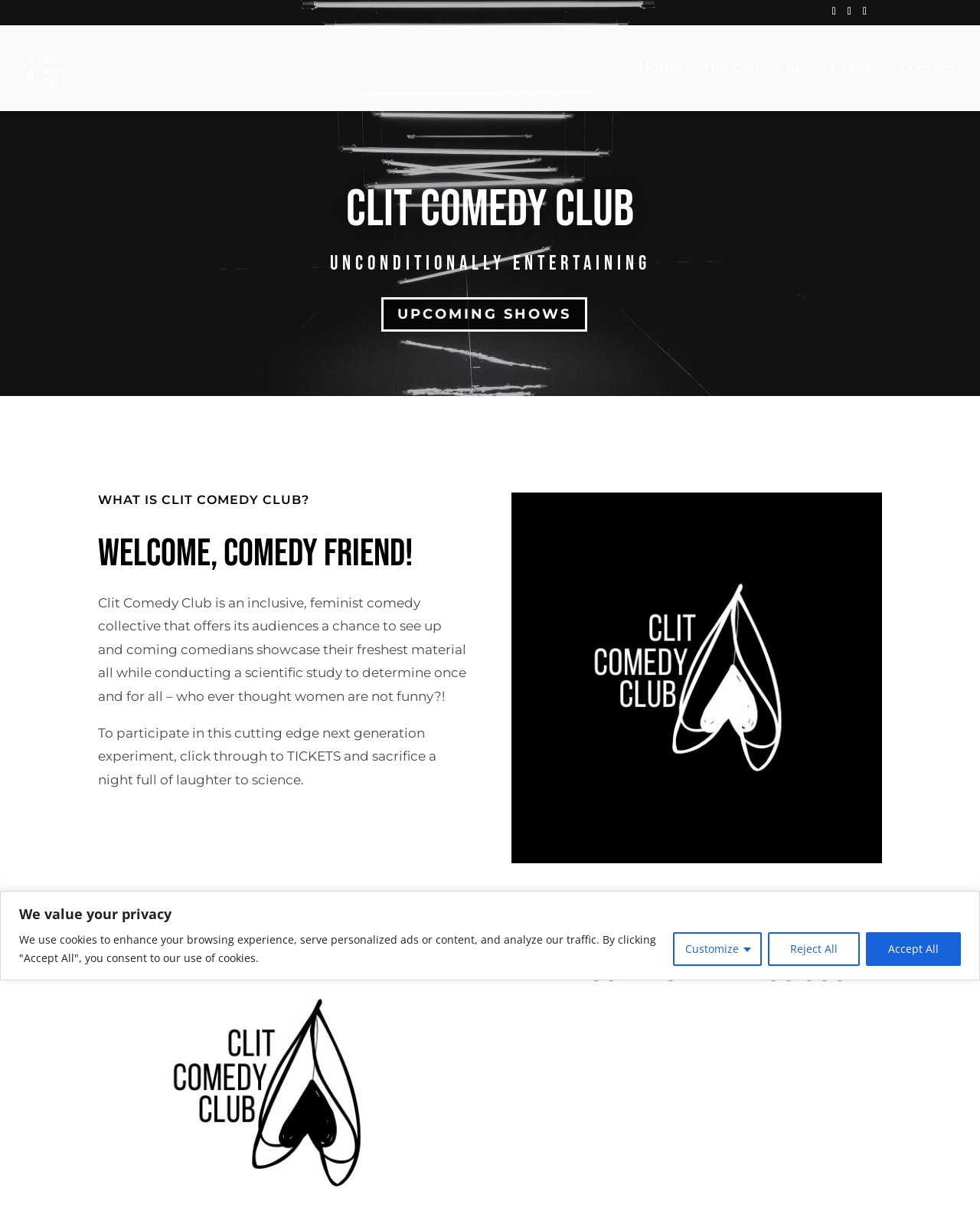Locate the bounding box coordinates of the UI element described by: "Reject All". Provide the coordinates as four float numbers between 0 and 1, formatted as [left, top, right, bottom].

[0.784, 0.769, 0.877, 0.797]